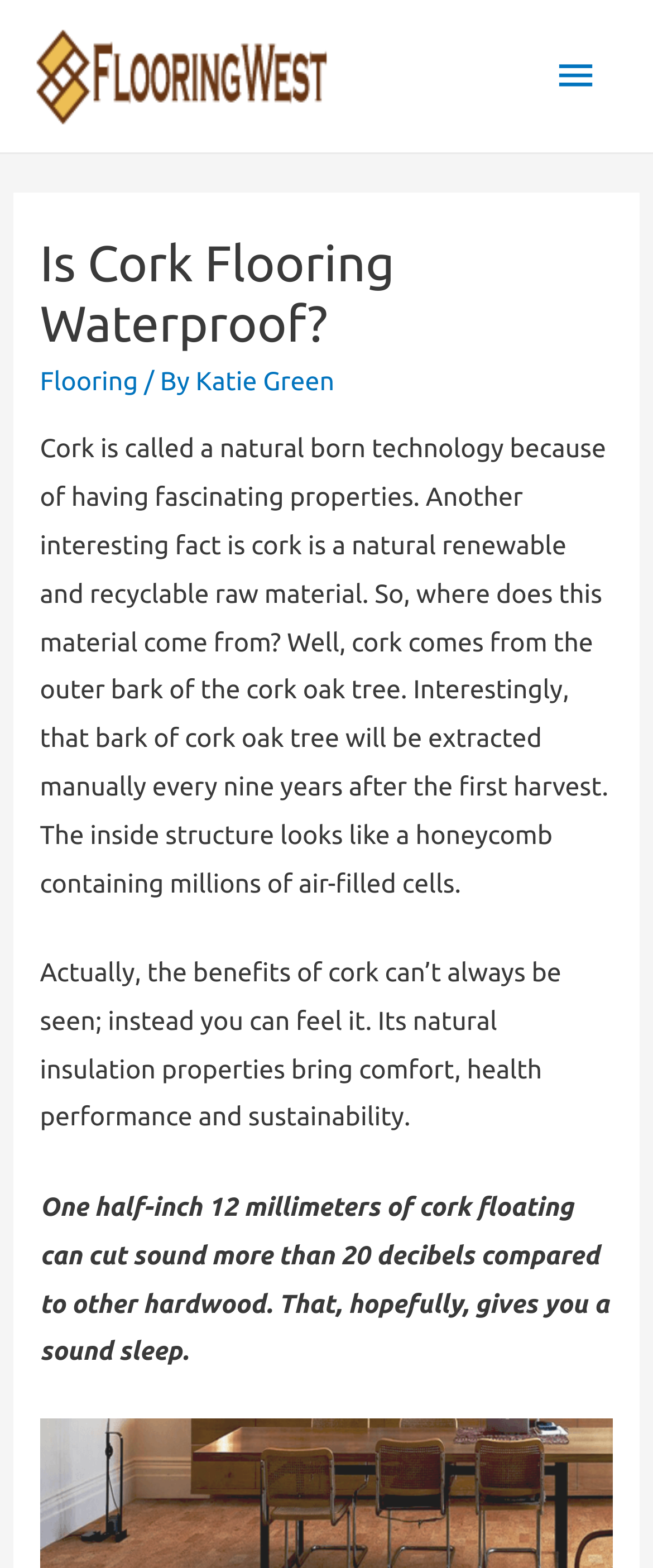With reference to the screenshot, provide a detailed response to the question below:
What is a characteristic of cork?

According to the webpage, cork has natural insulation properties that bring comfort, health performance, and sustainability, making it a unique material.